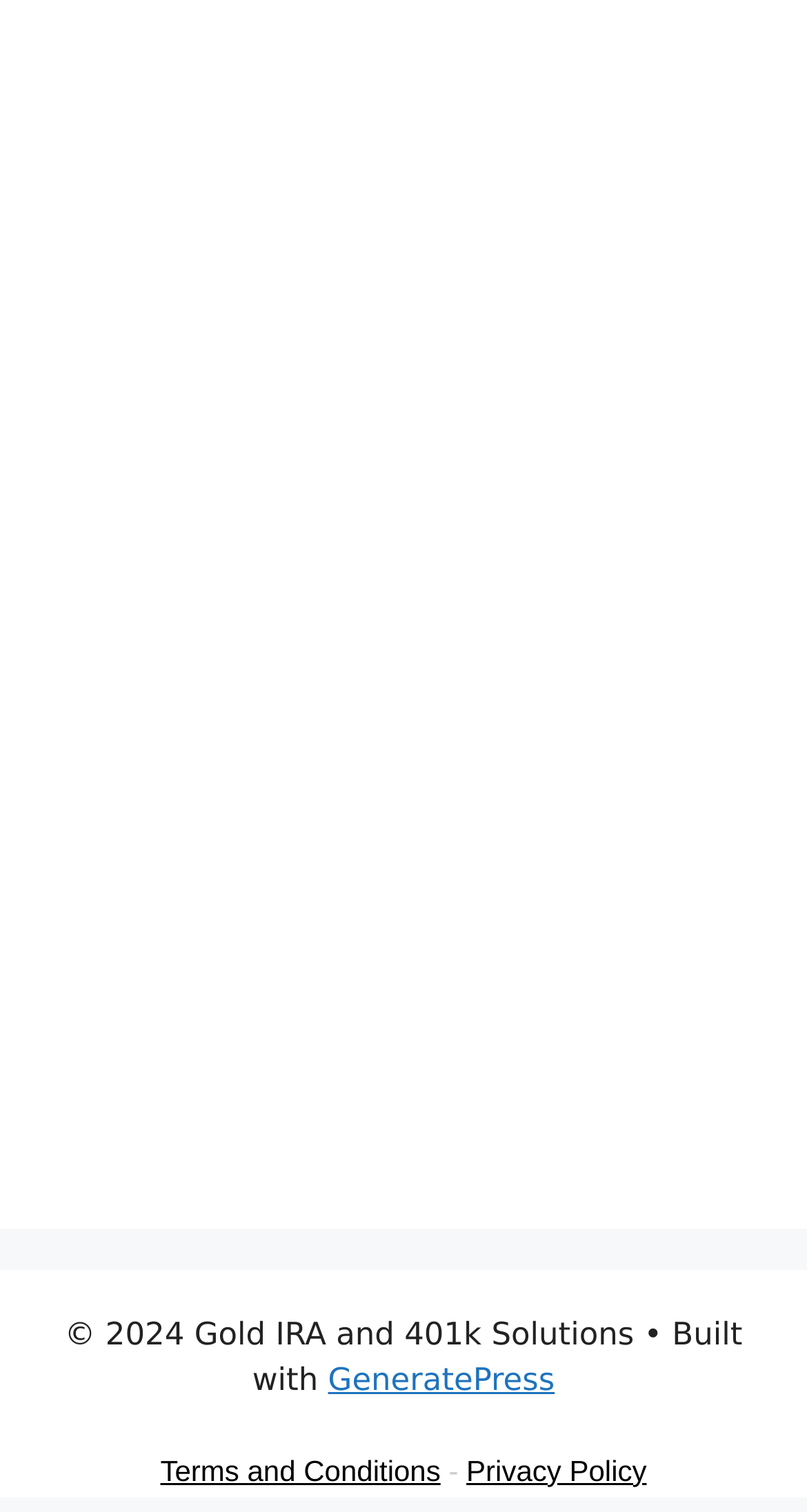Is there a separator between 'Terms and Conditions' and 'Privacy Policy'?
Provide a detailed answer to the question, using the image to inform your response.

I found a separator between 'Terms and Conditions' and 'Privacy Policy' by looking at the StaticText element with the OCR text '-' which is located between the two links.